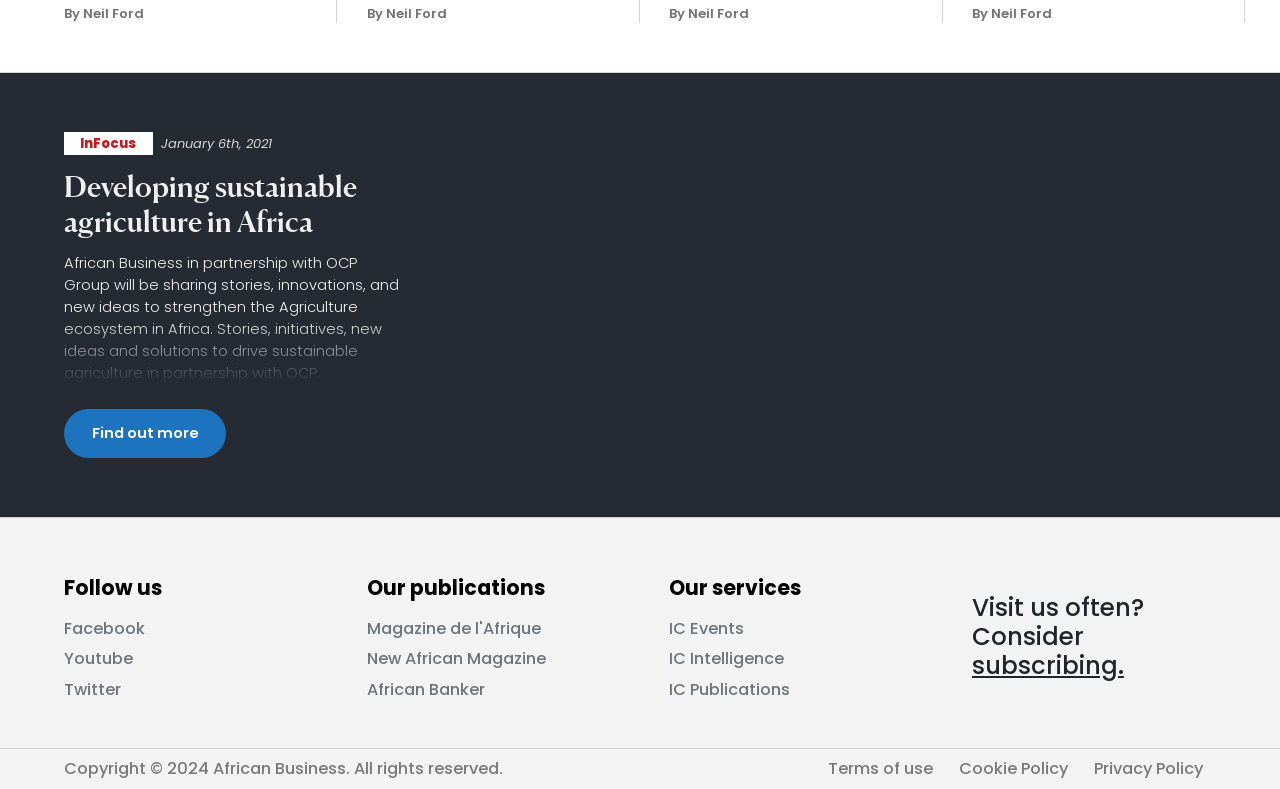Could you highlight the region that needs to be clicked to execute the instruction: "Read about developing sustainable agriculture in Africa"?

[0.039, 0.167, 0.731, 0.581]